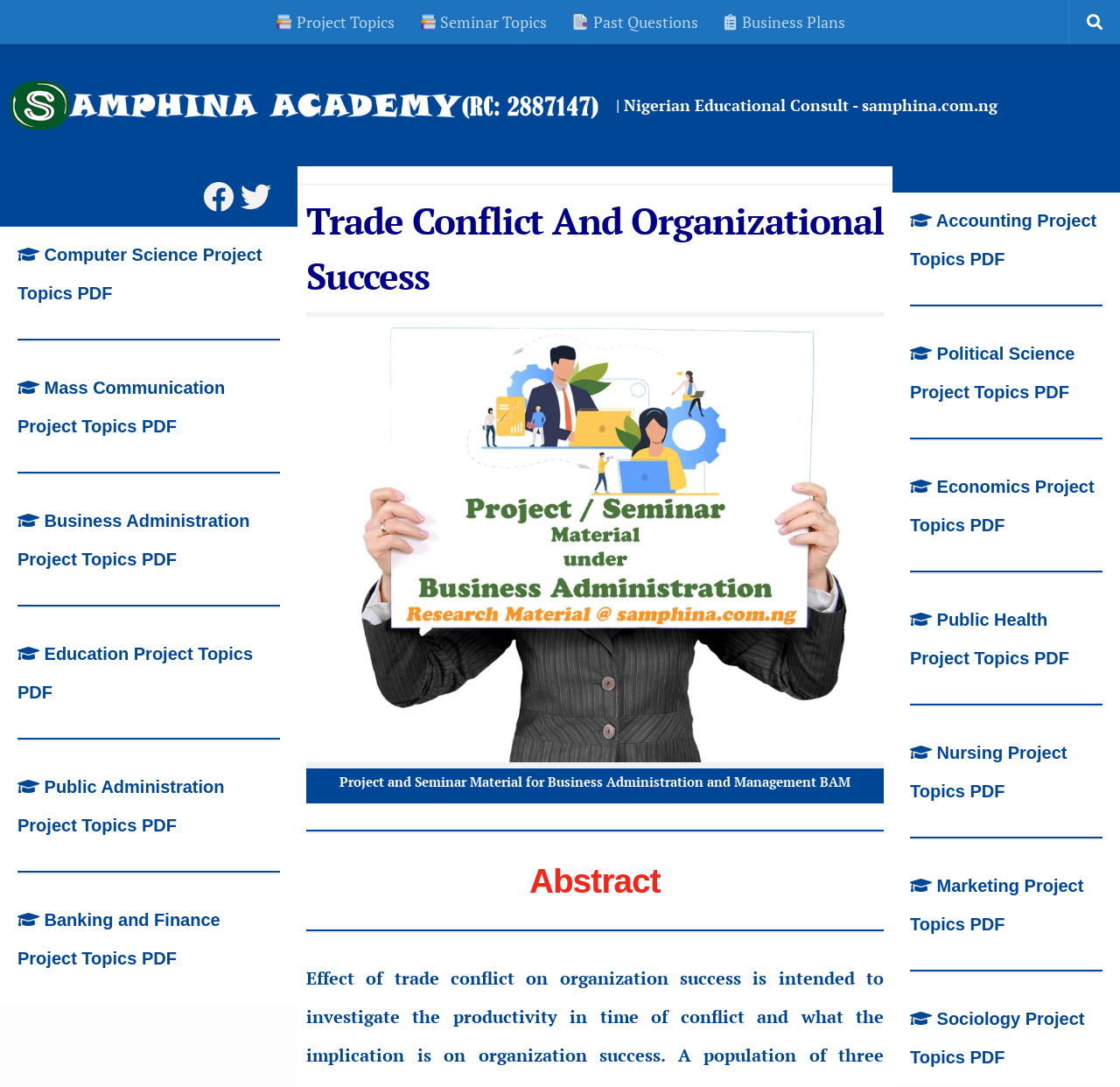Please respond to the question using a single word or phrase:
How many social media platforms are linked?

2